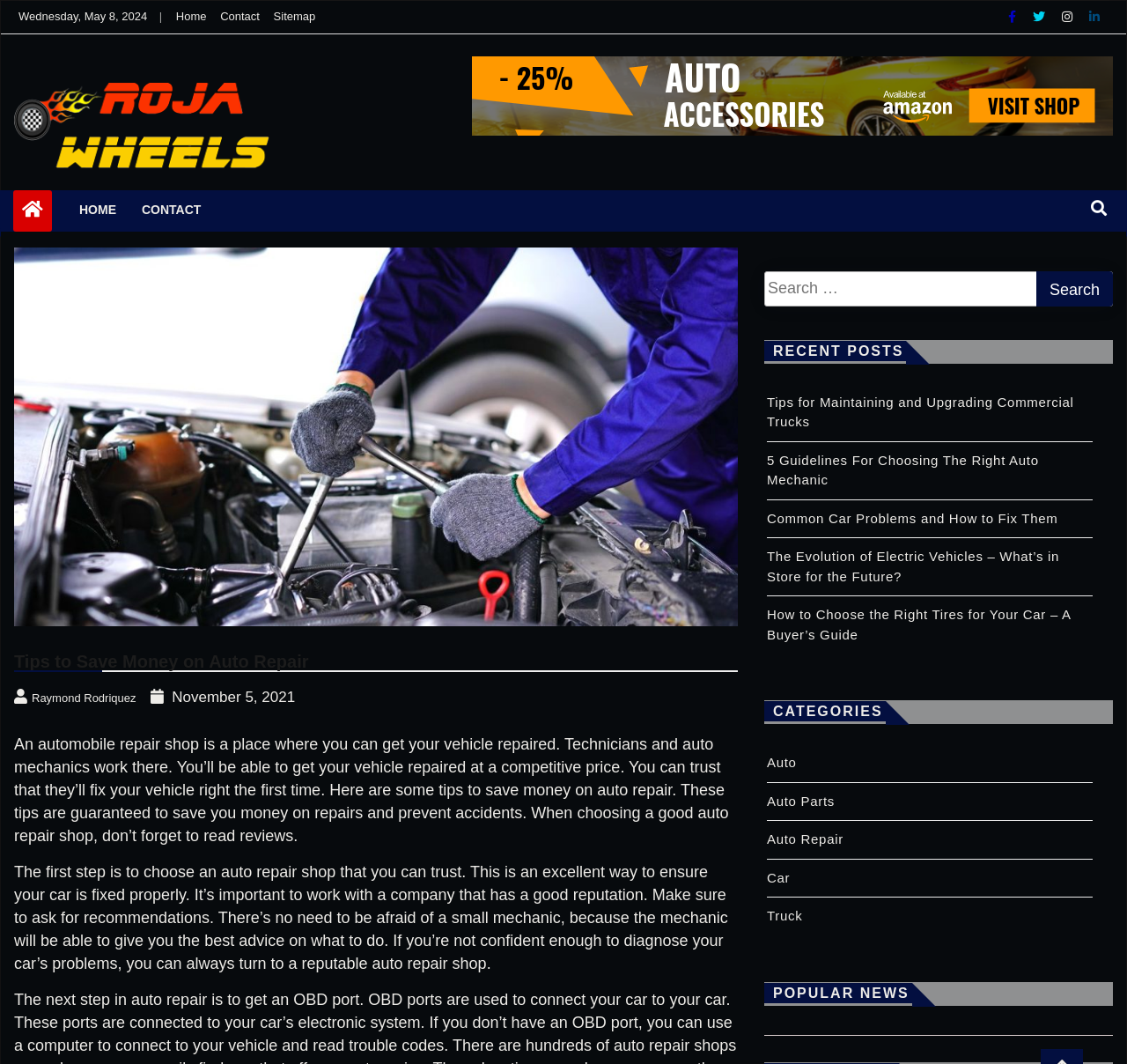Please find the bounding box for the UI component described as follows: "Auto".

[0.68, 0.709, 0.707, 0.724]